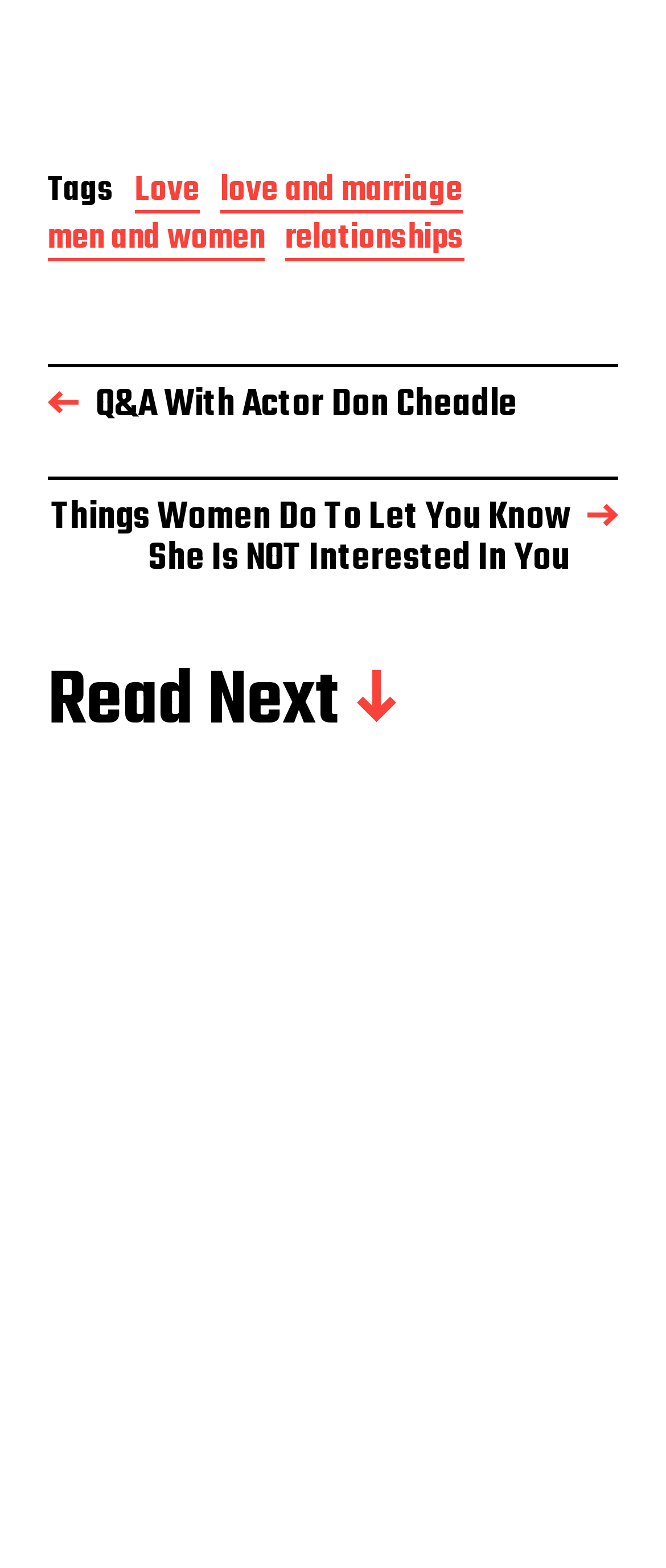What is the topic of the article with an image?
Using the image as a reference, give an elaborate response to the question.

I found an article with an image, and its heading is 'Raising an Olympian: Gabby Douglas', so the topic of the article is about Gabby Douglas.